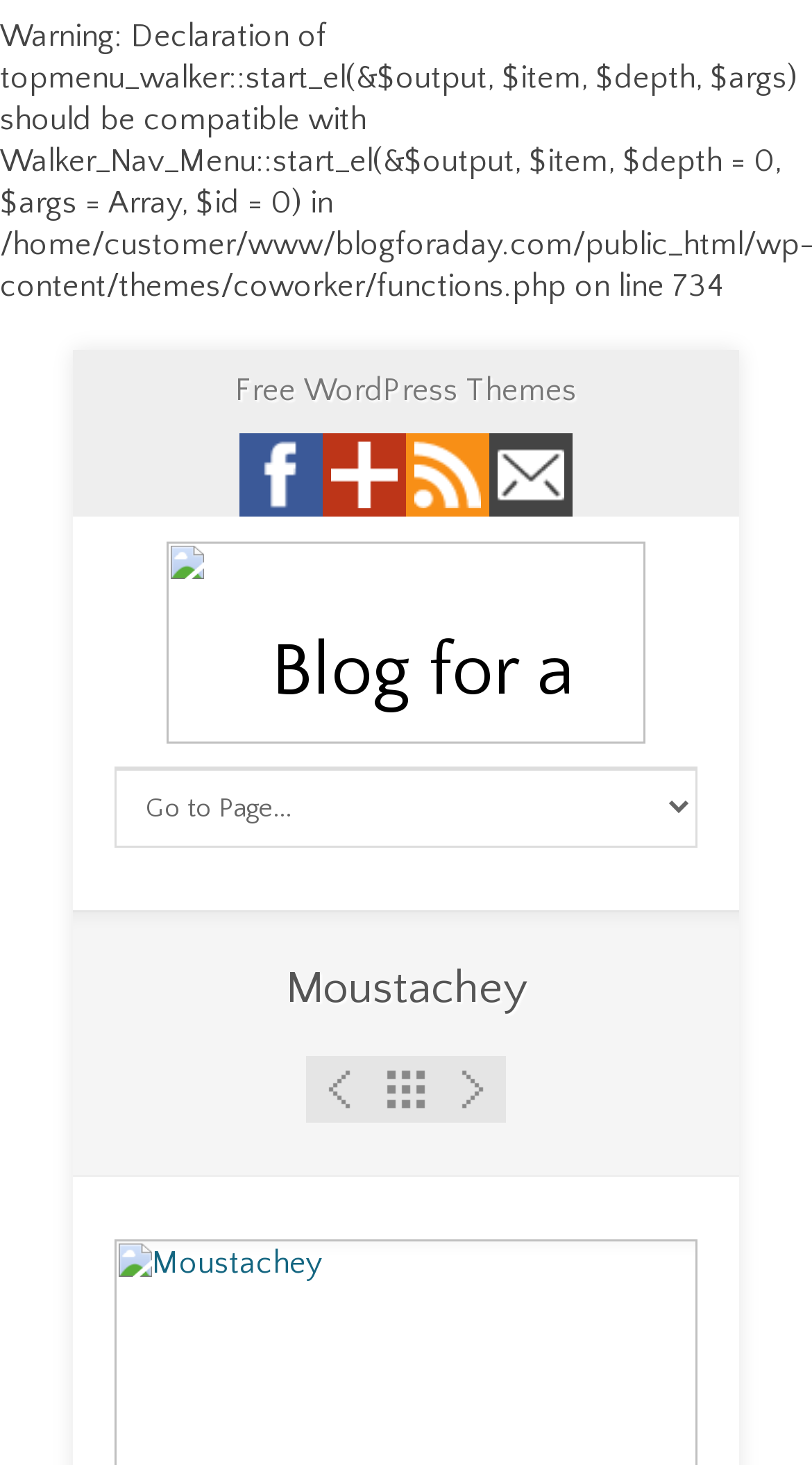Using the provided description Portfolio List, find the bounding box coordinates for the UI element. Provide the coordinates in (top-left x, top-left y, bottom-right x, bottom-right y) format, ensuring all values are between 0 and 1.

[0.459, 0.721, 0.541, 0.766]